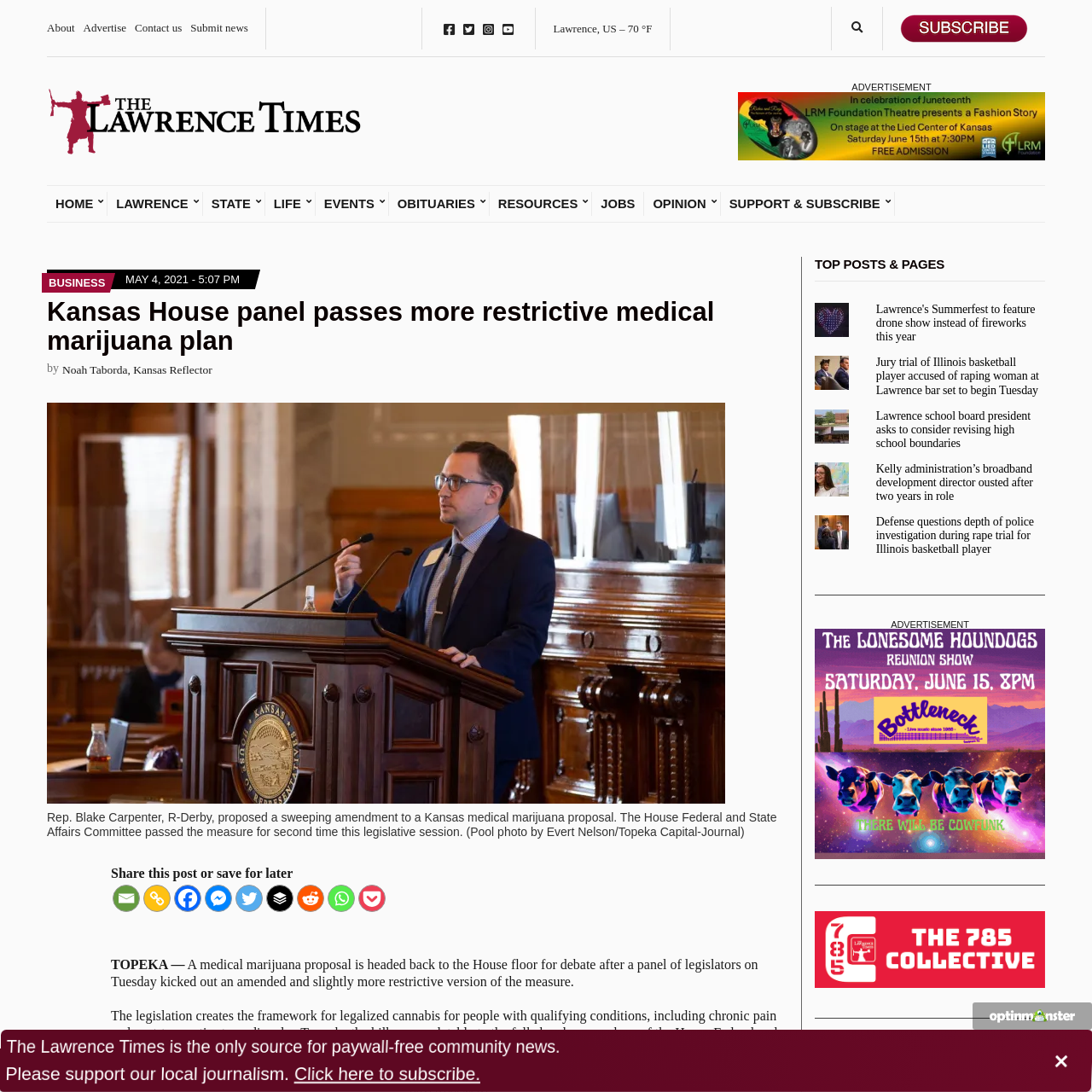Determine the bounding box for the UI element that matches this description: "Lawrence".

[0.099, 0.176, 0.186, 0.198]